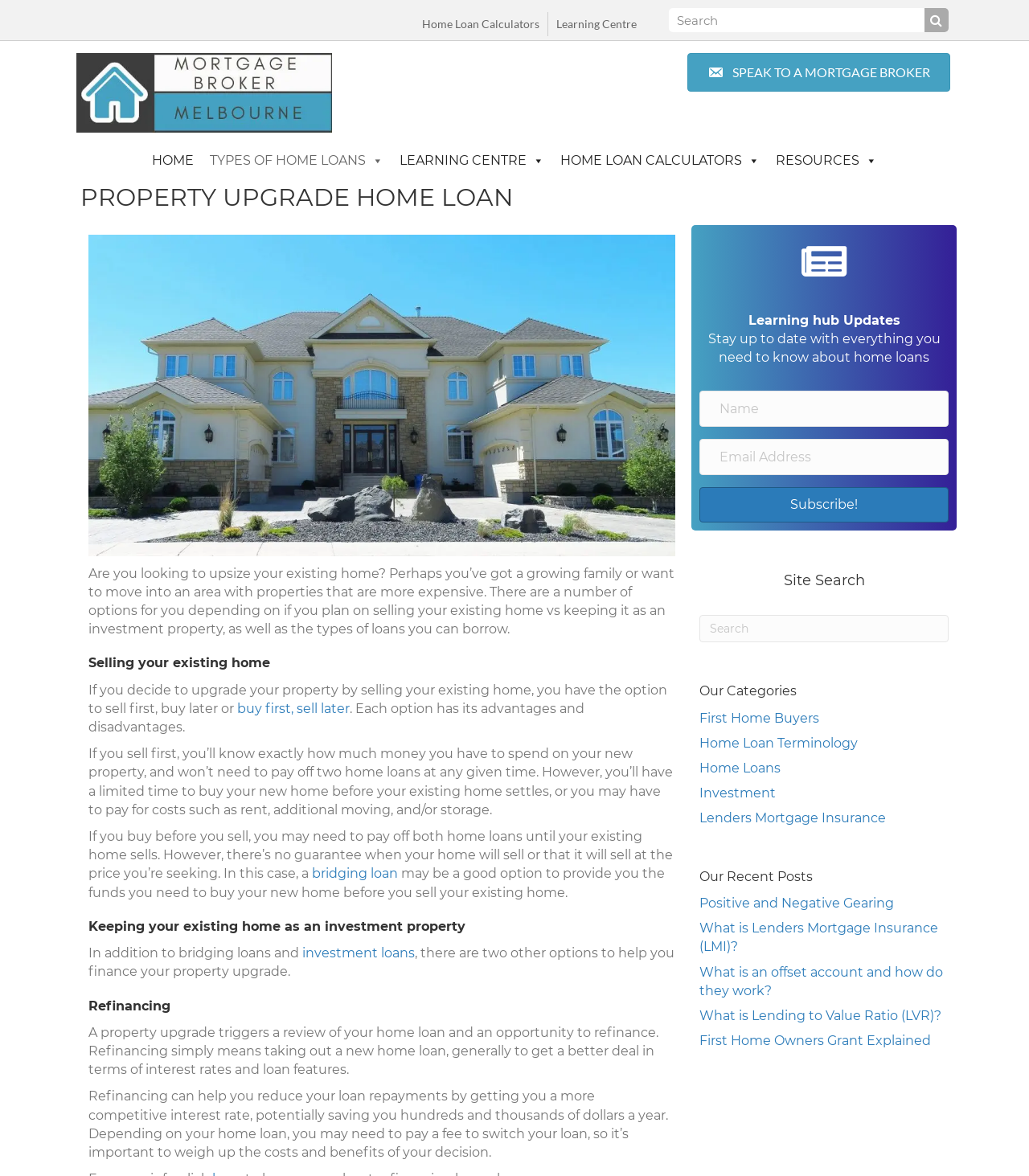Determine the bounding box of the UI component based on this description: "Privacy Policy". The bounding box coordinates should be four float values between 0 and 1, i.e., [left, top, right, bottom].

None